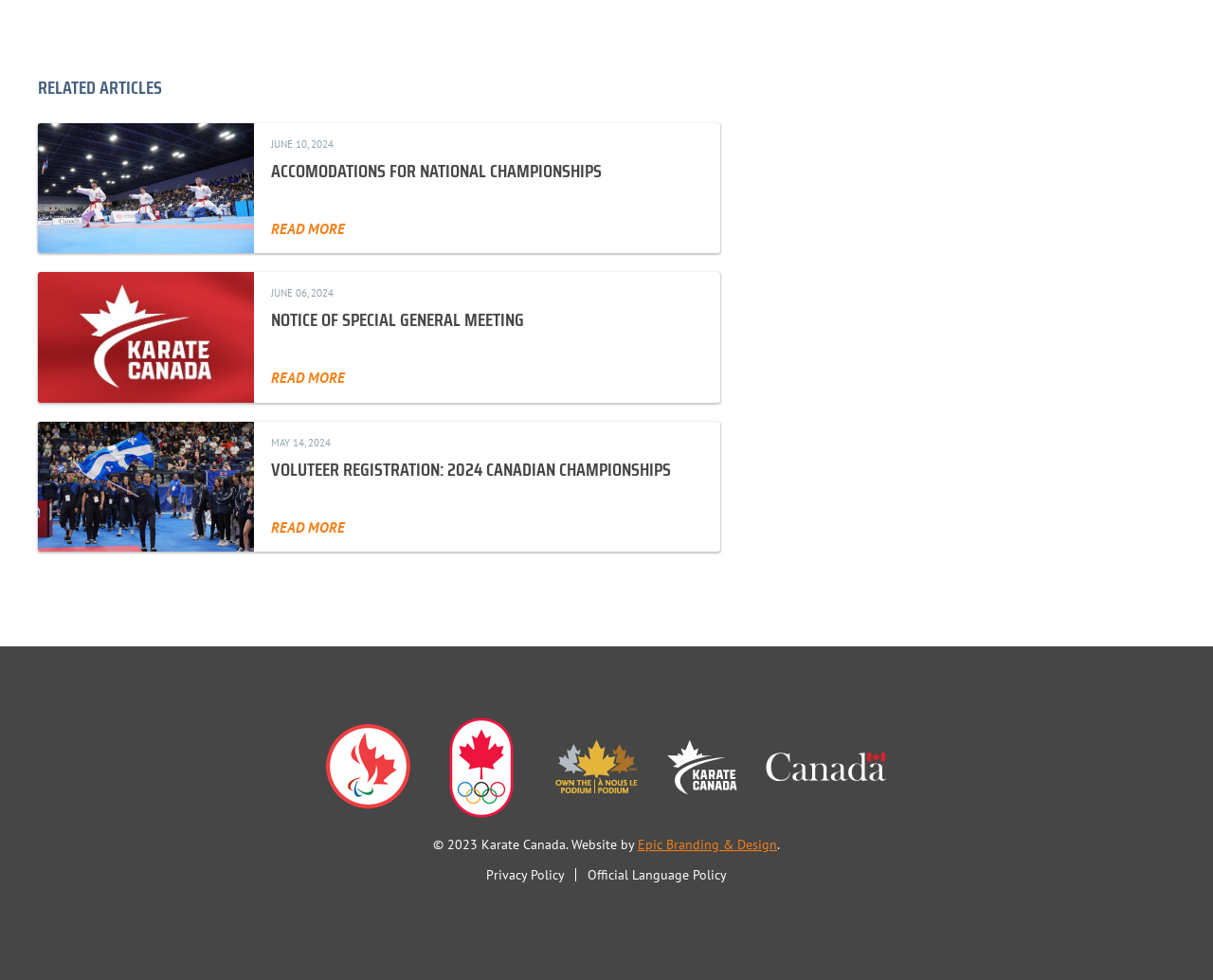Please provide a one-word or phrase answer to the question: 
How many articles are on the webpage?

3